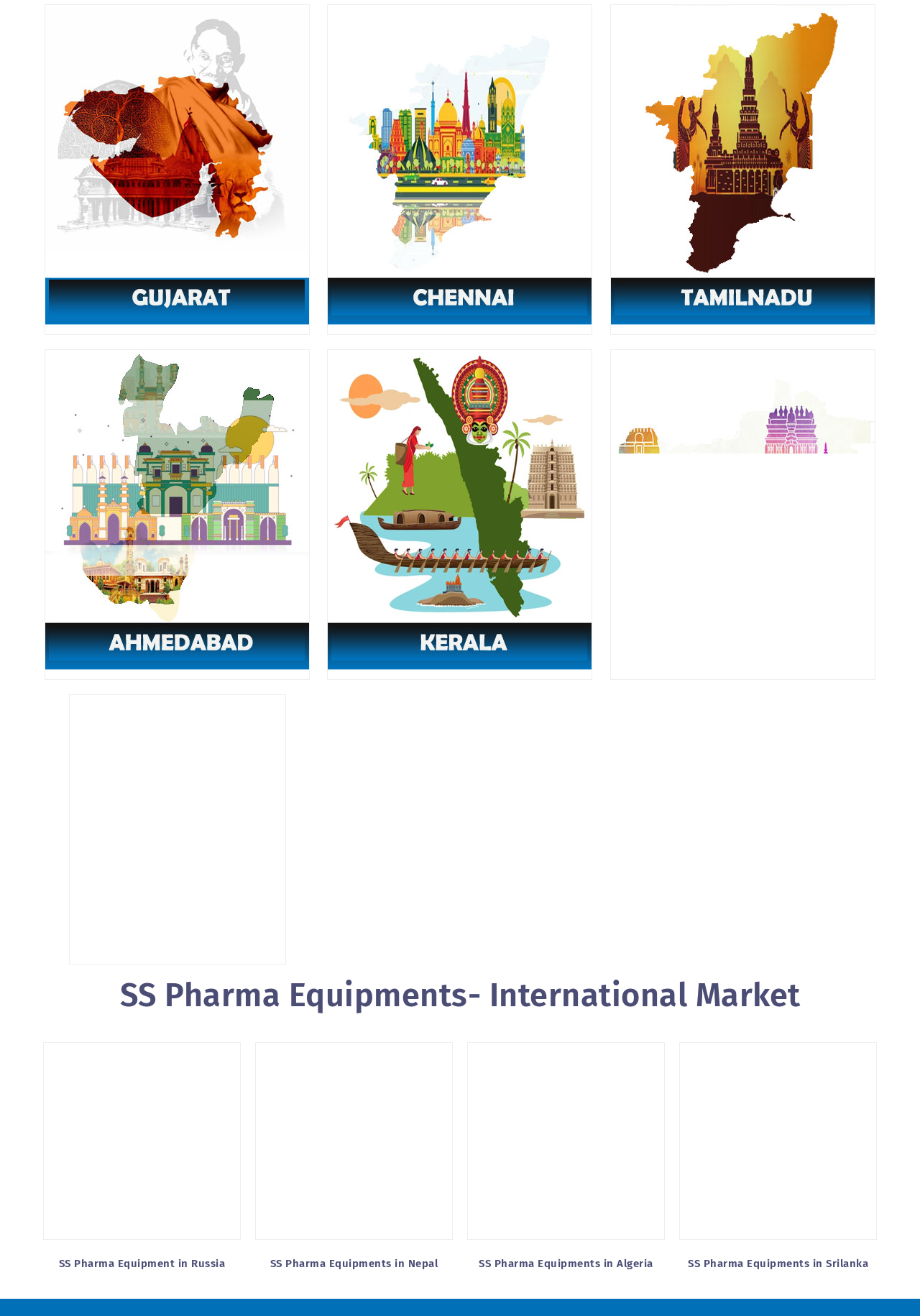Identify the bounding box for the given UI element using the description provided. Coordinates should be in the format (top-left x, top-left y, bottom-right x, bottom-right y) and must be between 0 and 1. Here is the description: SS Pharma Equipments in Nepal

[0.294, 0.955, 0.476, 0.965]